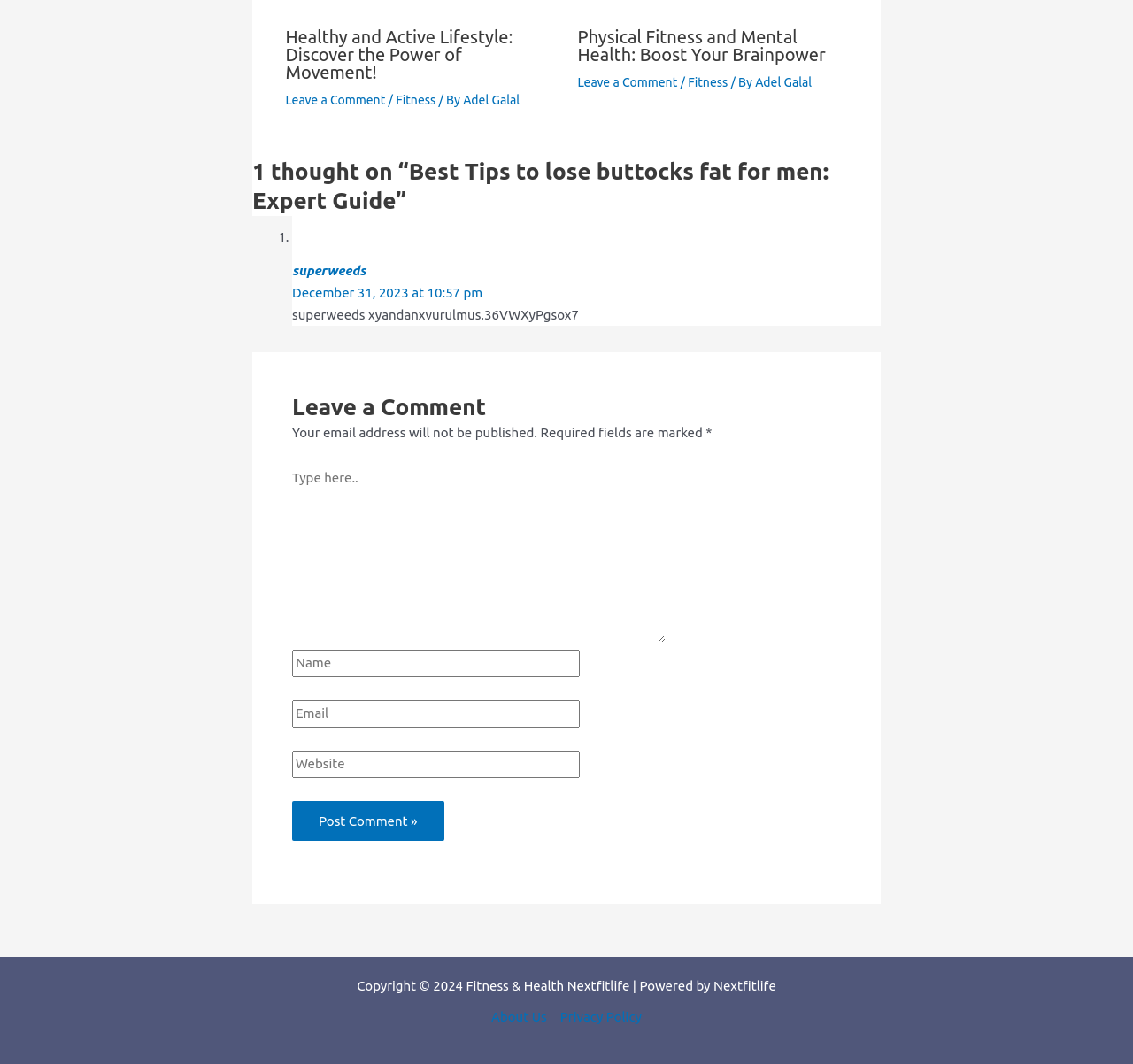Show the bounding box coordinates of the region that should be clicked to follow the instruction: "Post a comment using the 'Post Comment »' button."

[0.258, 0.753, 0.392, 0.79]